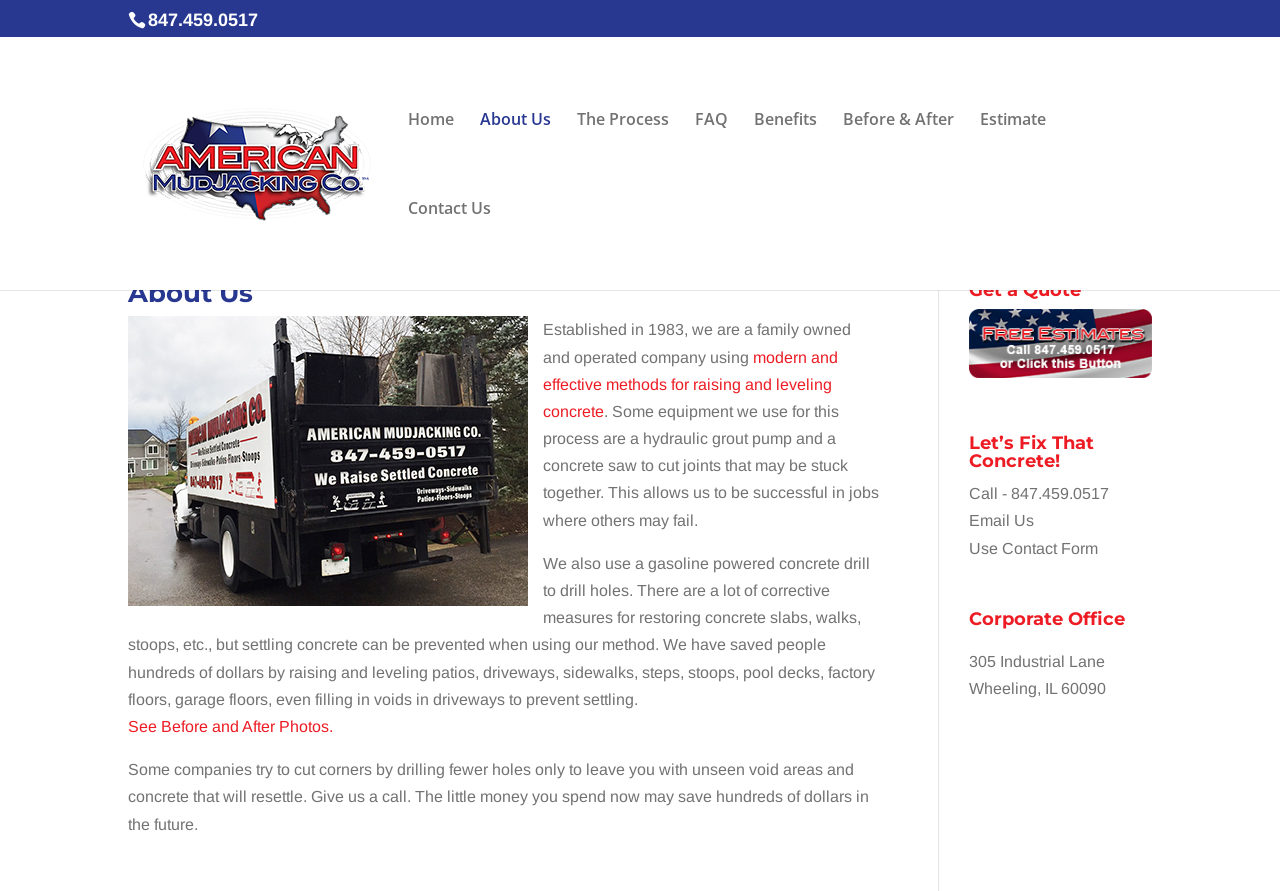Respond with a single word or phrase to the following question: What is the name of the company?

American Mudjacking